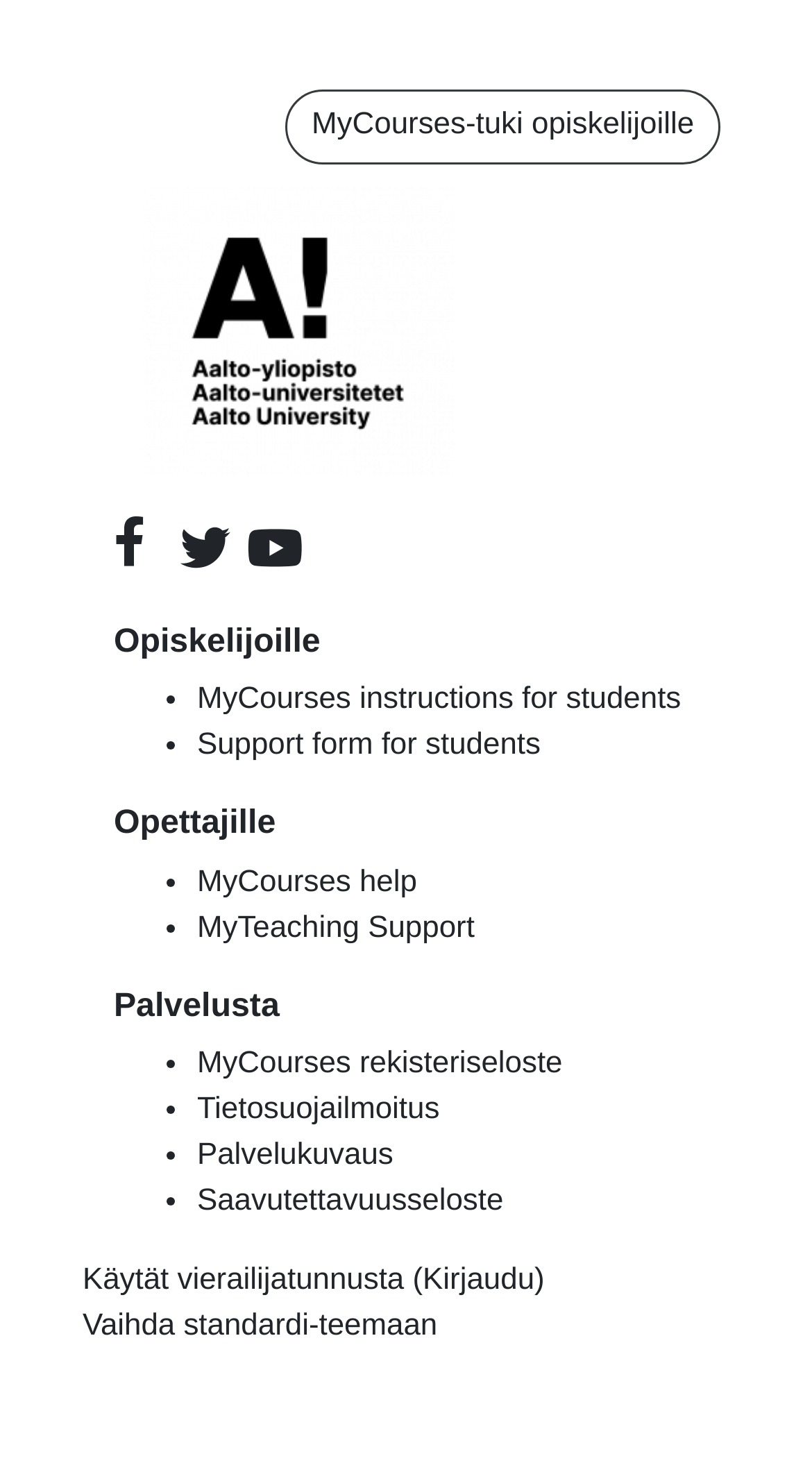Locate the bounding box coordinates of the element I should click to achieve the following instruction: "Go to Facebook".

[0.14, 0.366, 0.202, 0.4]